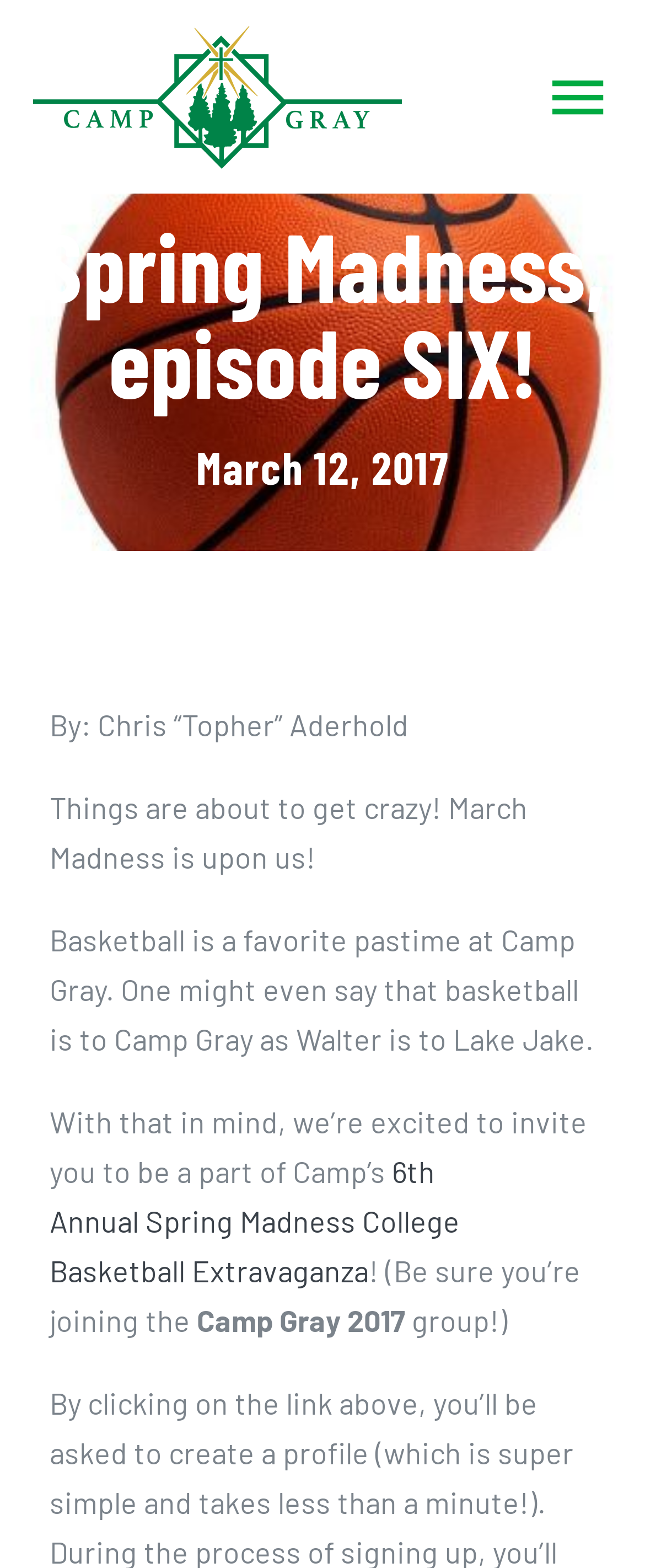Using the webpage screenshot and the element description Download Crack, determine the bounding box coordinates. Specify the coordinates in the format (top-left x, top-left y, bottom-right x, bottom-right y) with values ranging from 0 to 1.

None